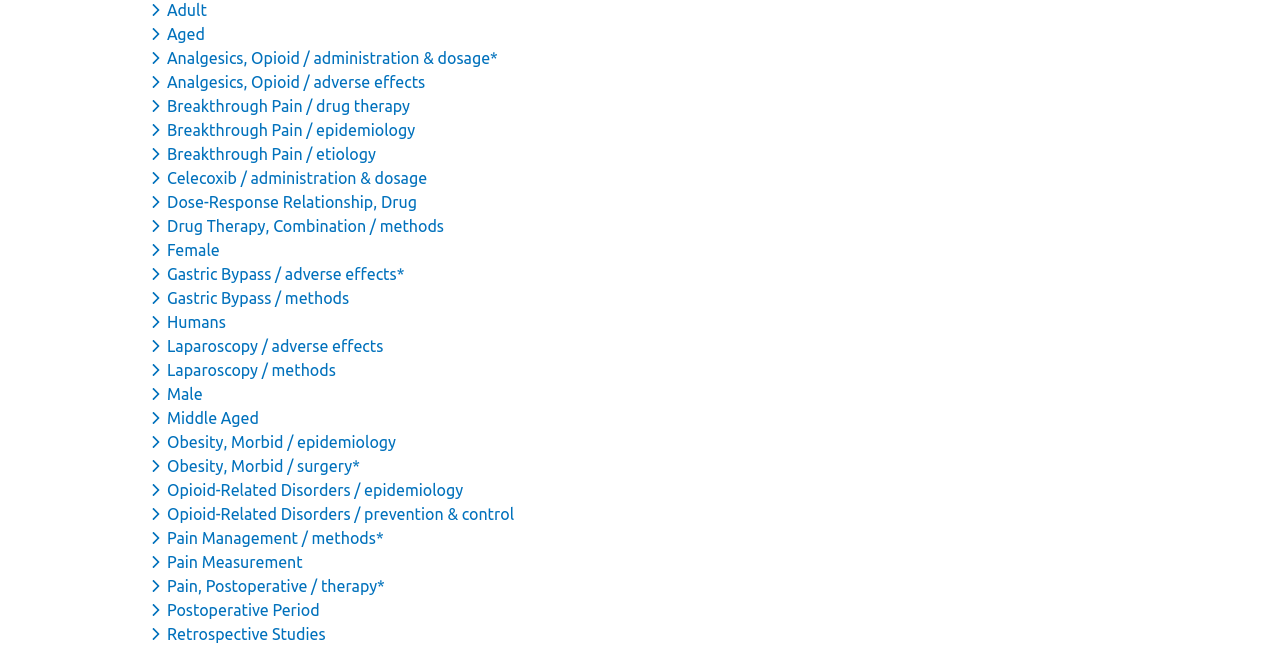Return the bounding box coordinates of the UI element that corresponds to this description: "Retrospective Studies". The coordinates must be given as four float numbers in the range of 0 and 1, [left, top, right, bottom].

[0.117, 0.962, 0.258, 0.989]